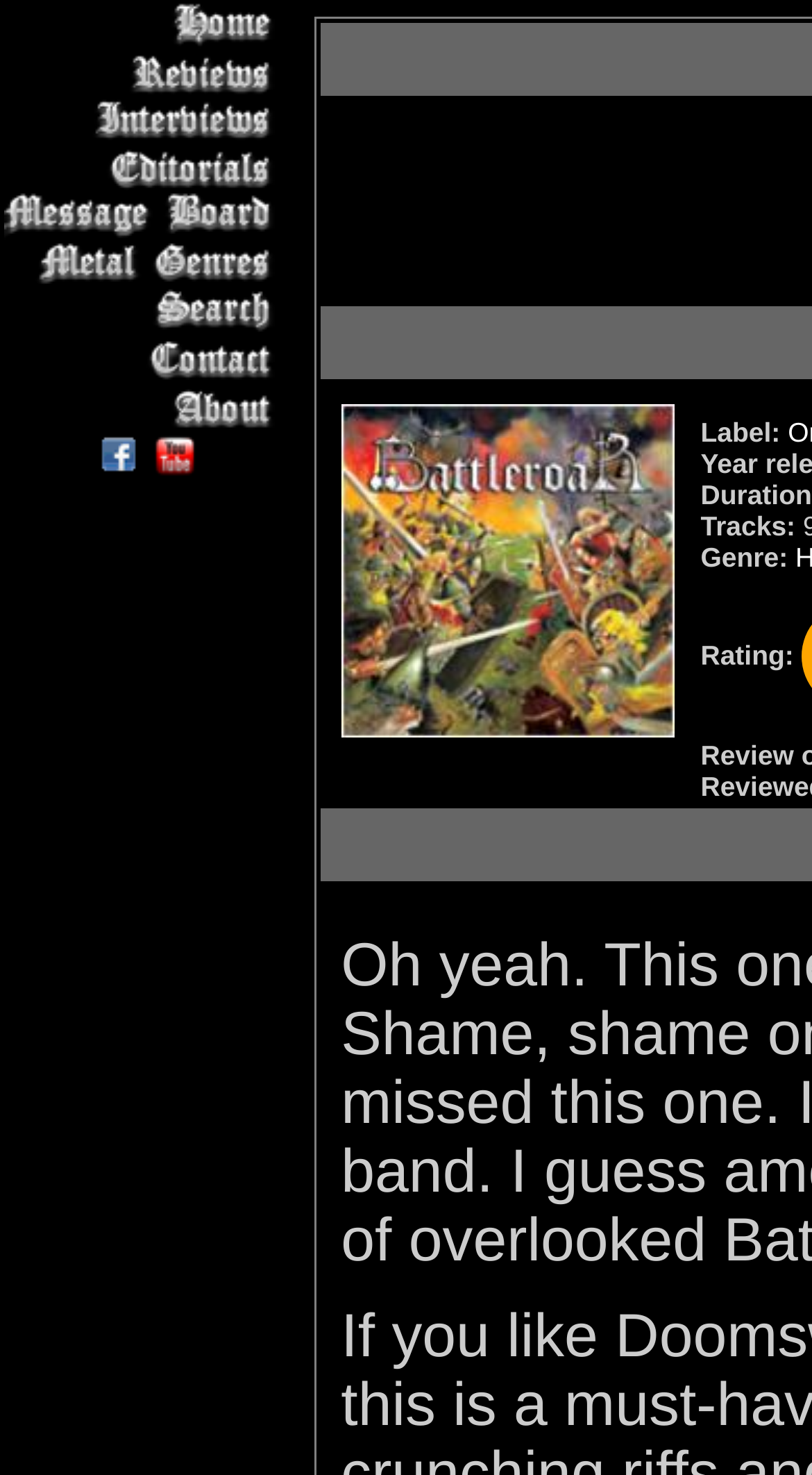Locate the UI element described by Reviews in the provided webpage screenshot. Return the bounding box coordinates in the format (top-left x, top-left y, bottom-right x, bottom-right y), ensuring all values are between 0 and 1.

[0.005, 0.032, 0.351, 0.065]